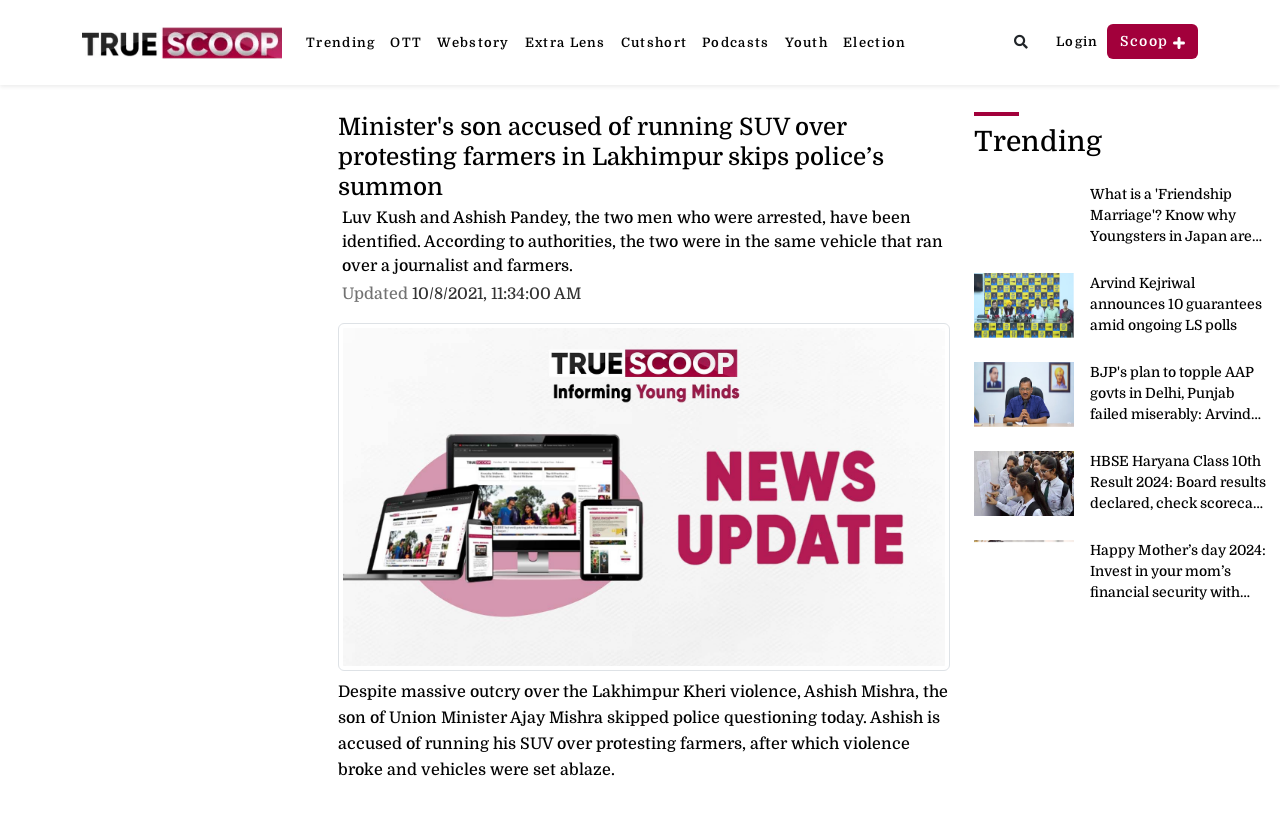Please answer the following question using a single word or phrase: 
What is the topic of the main article?

Lakhimpur Kheri violence